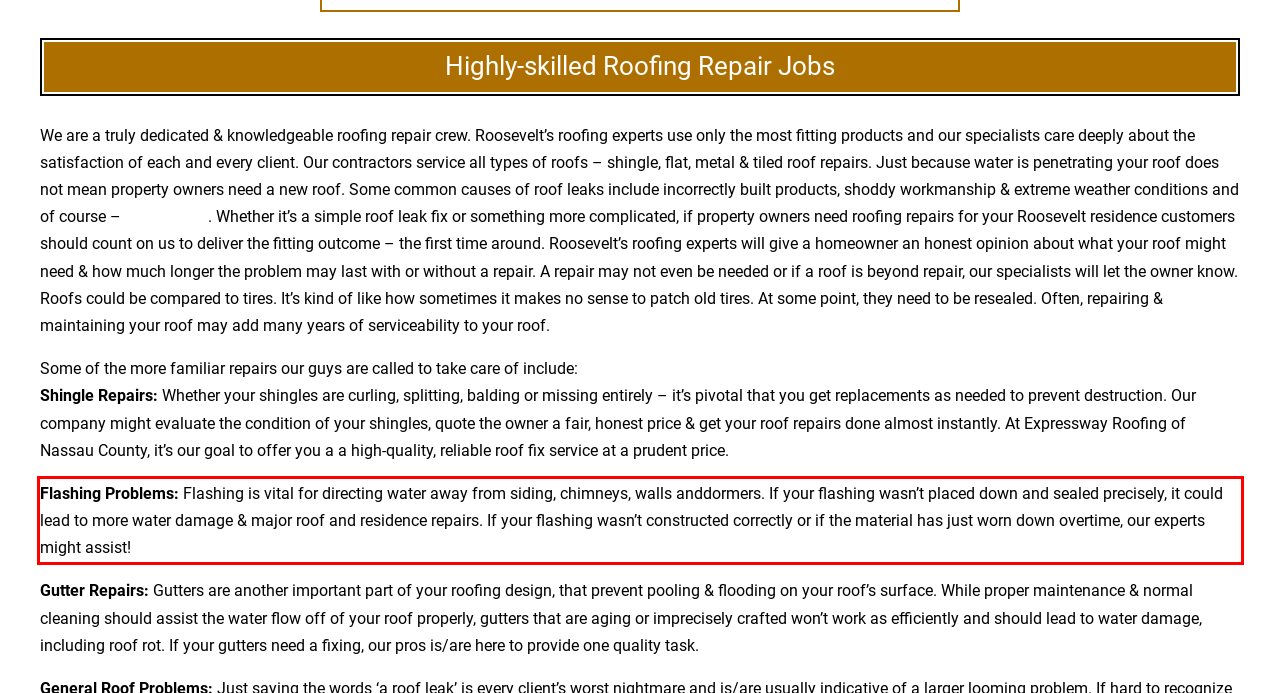Given a screenshot of a webpage containing a red rectangle bounding box, extract and provide the text content found within the red bounding box.

Flashing Problems: Flashing is vital for directing water away from siding, chimneys, walls anddormers. If your flashing wasn’t placed down and sealed precisely, it could lead to more water damage & major roof and residence repairs. If your flashing wasn’t constructed correctly or if the material has just worn down overtime, our experts might assist!